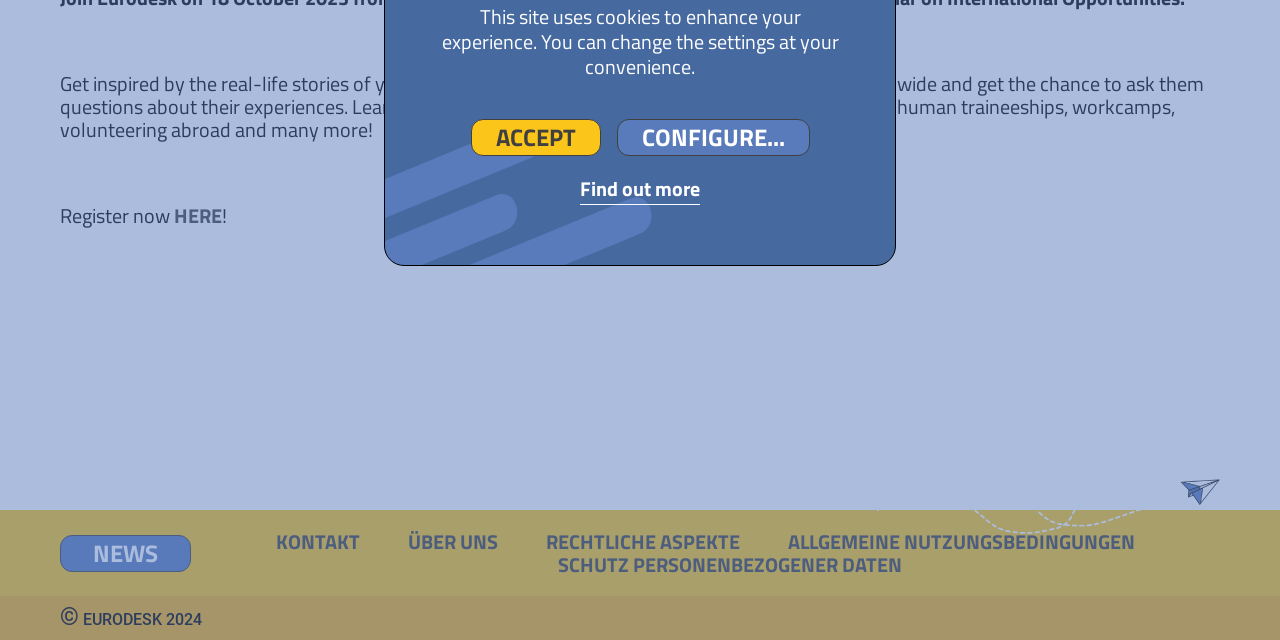Identify the bounding box coordinates for the UI element that matches this description: "Configure...".

[0.482, 0.185, 0.632, 0.244]